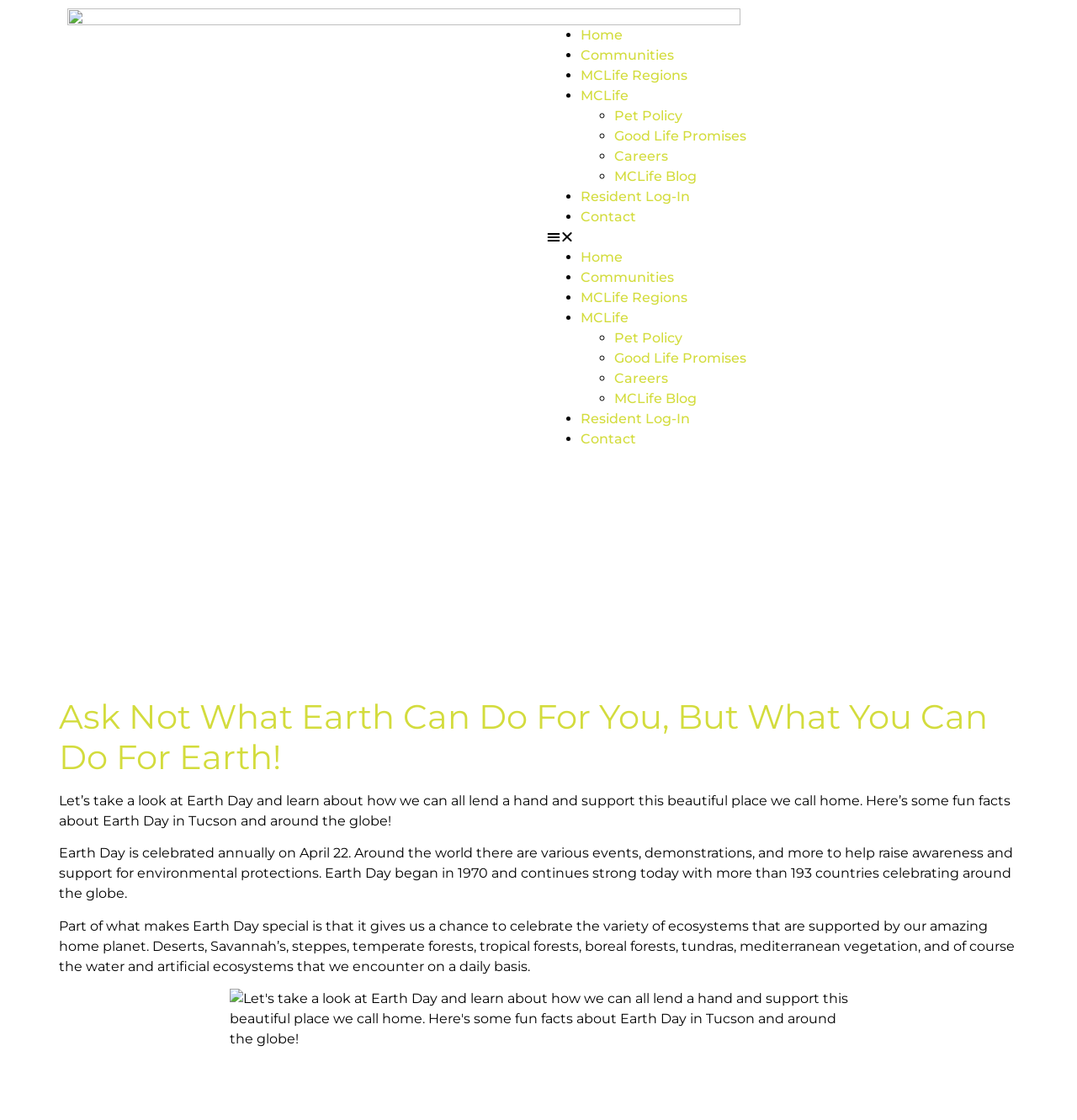Please pinpoint the bounding box coordinates for the region I should click to adhere to this instruction: "Click on Home".

[0.539, 0.024, 0.578, 0.038]